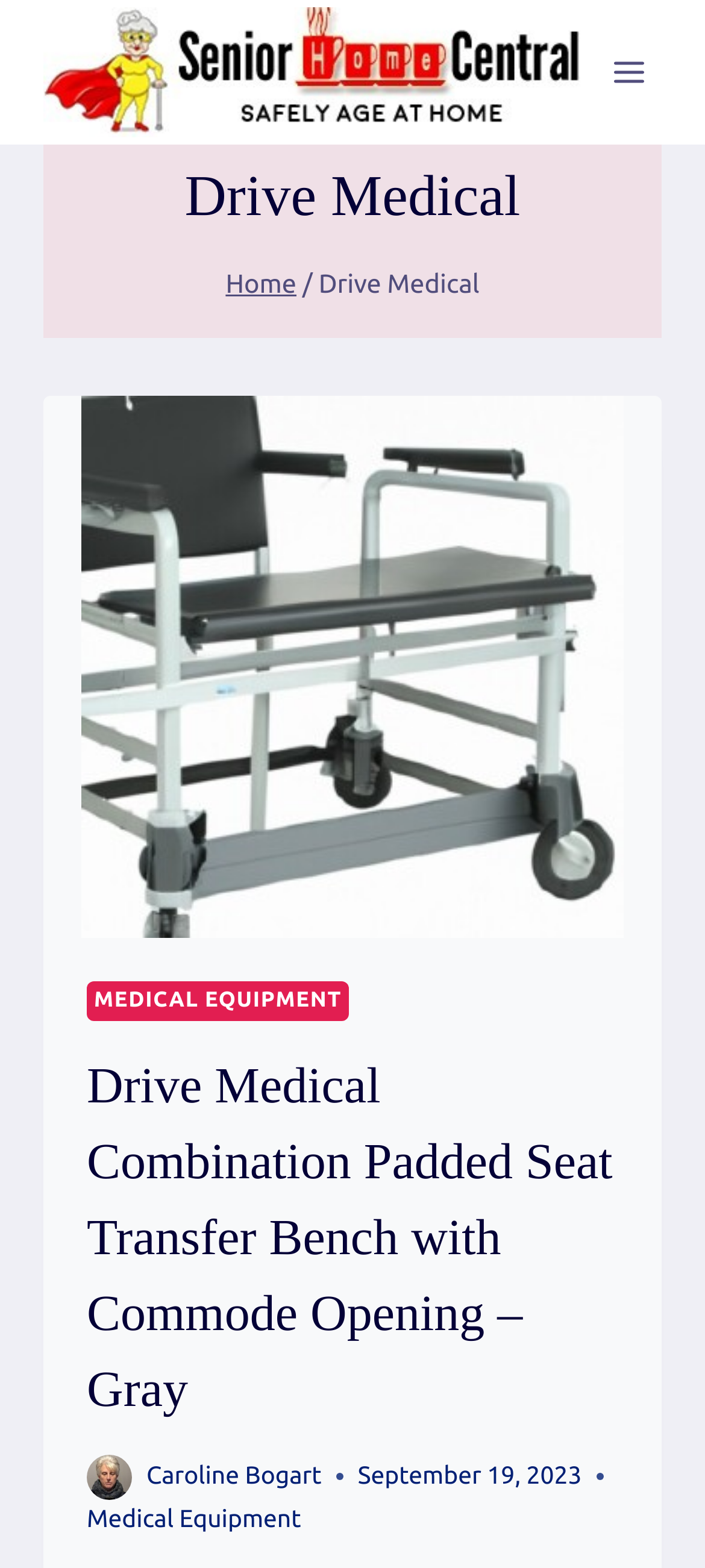Please identify the bounding box coordinates of the clickable area that will allow you to execute the instruction: "Click the 'Age safely at home' link".

[0.062, 0.005, 0.831, 0.087]